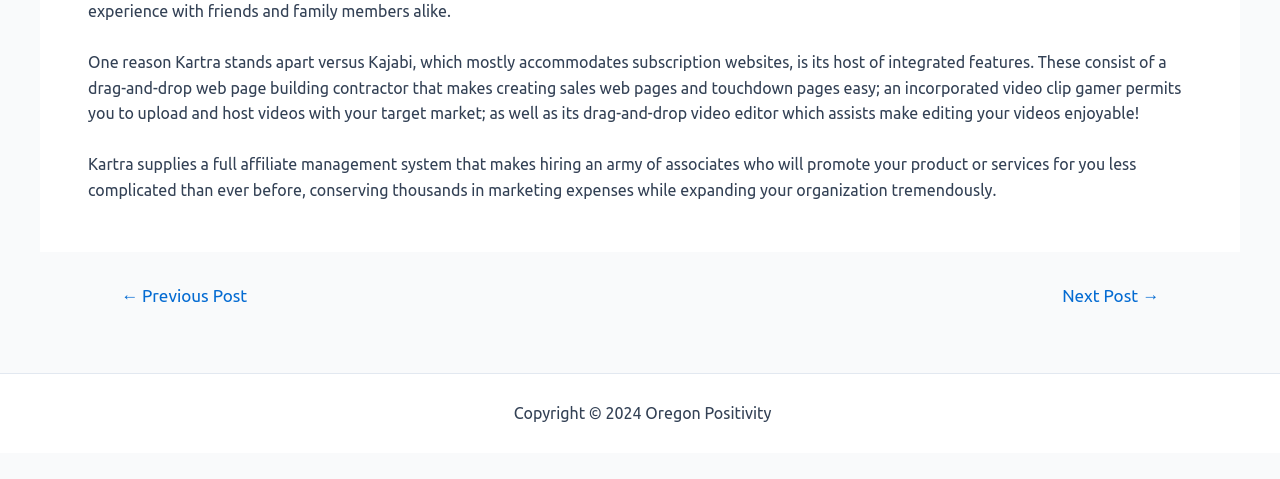What is the name of the link at the bottom of the page?
Based on the image, respond with a single word or phrase.

Sitemap